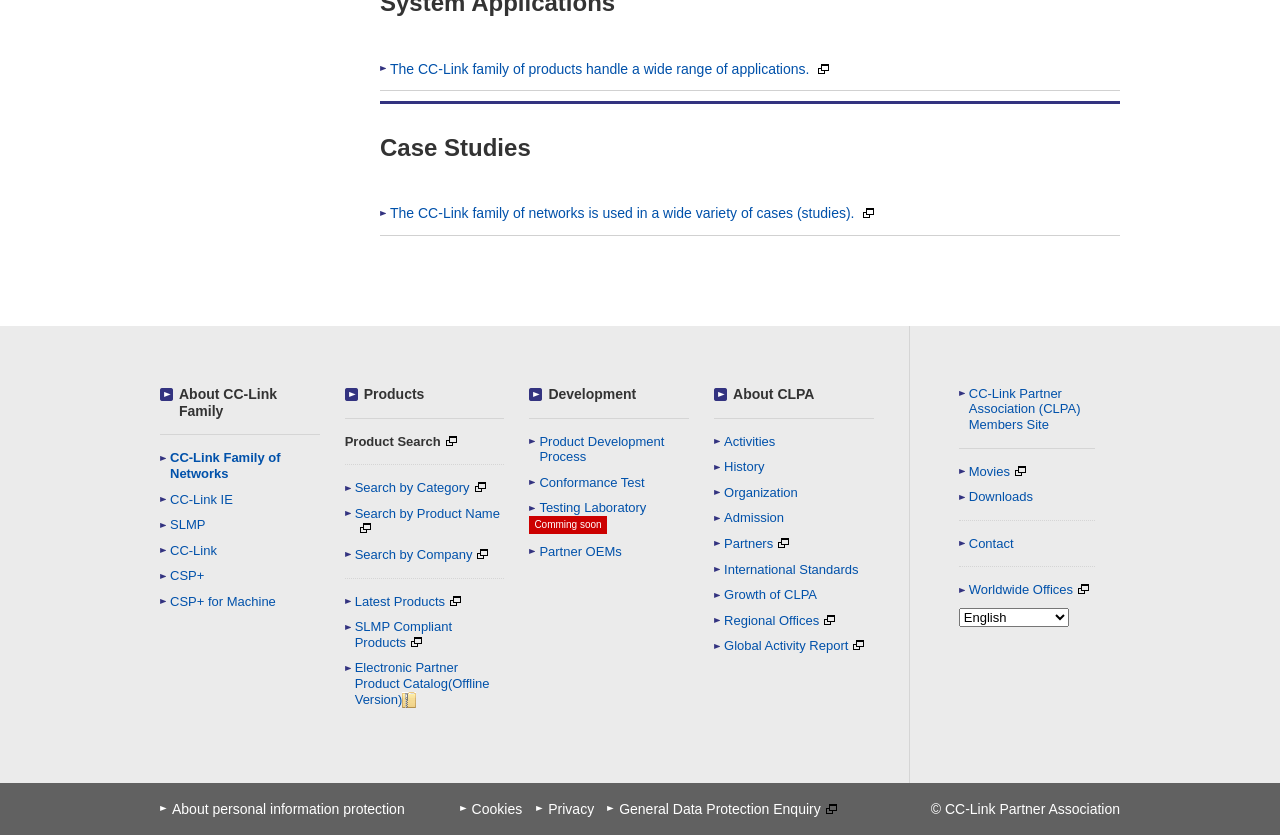Provide a short answer to the following question with just one word or phrase: What is the main topic of the webpage?

CC-Link Family